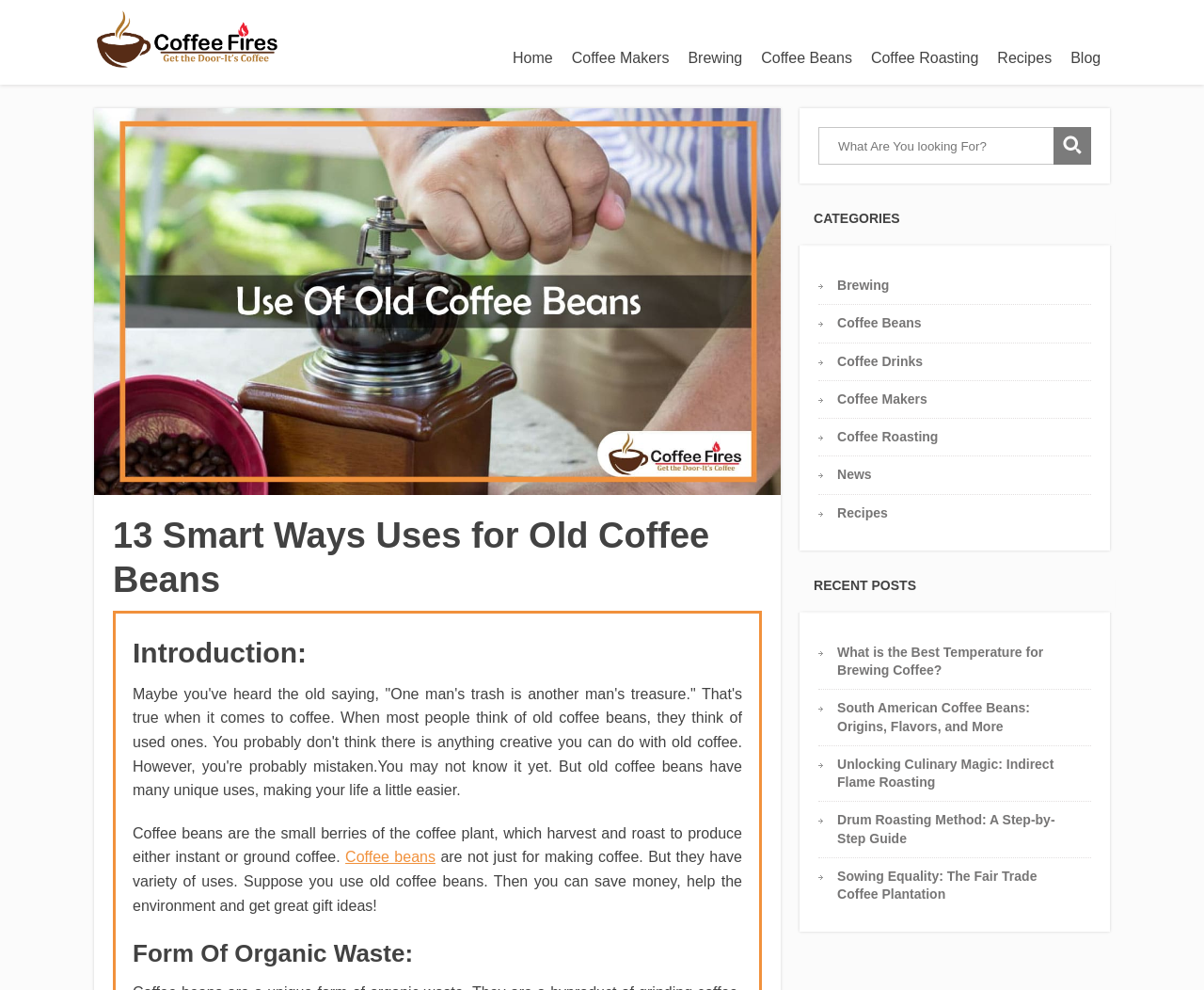Determine the webpage's heading and output its text content.

13 Smart Ways Uses for Old Coffee Beans